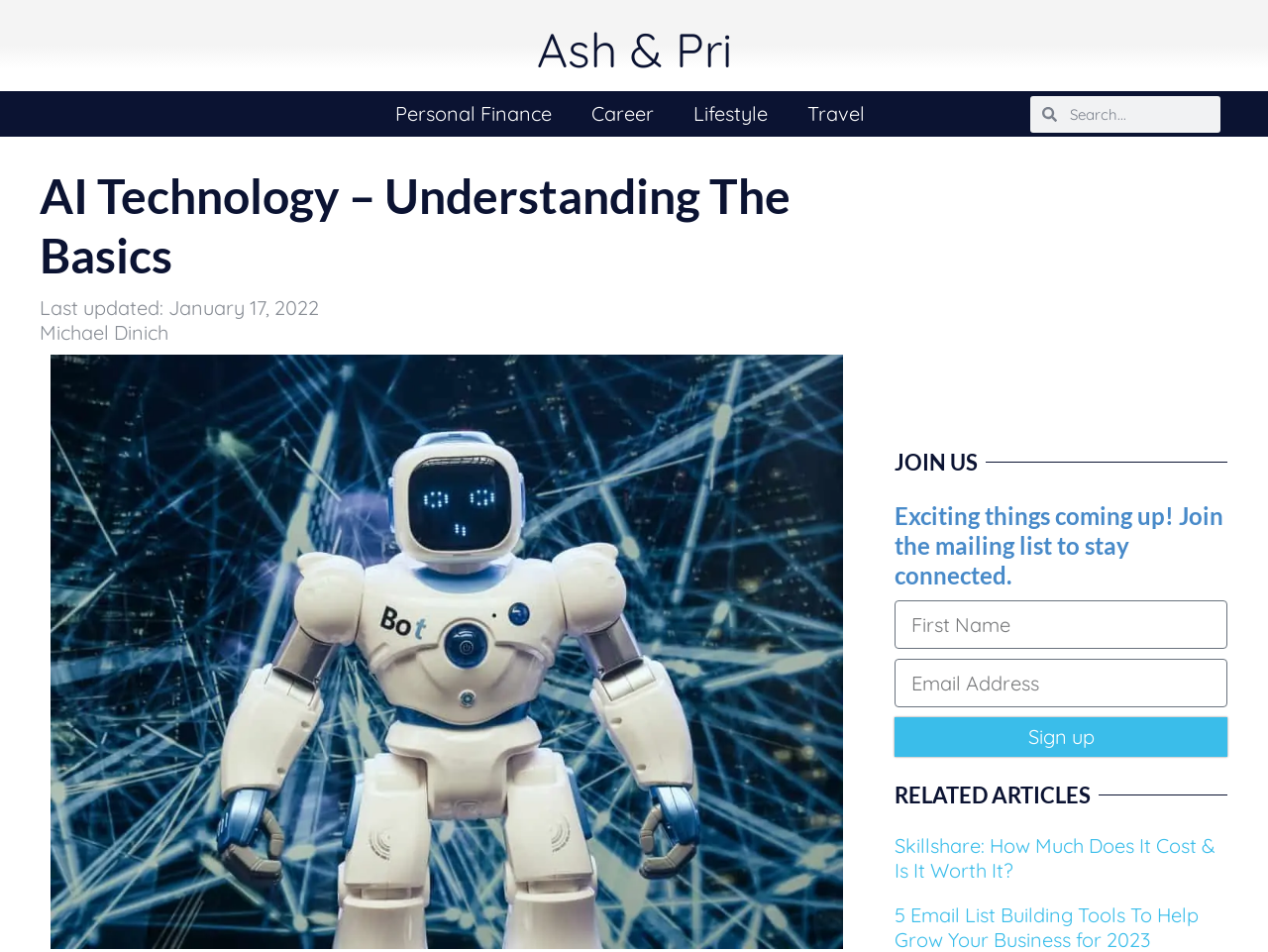Provide the bounding box coordinates in the format (top-left x, top-left y, bottom-right x, bottom-right y). All values are floating point numbers between 0 and 1. Determine the bounding box coordinate of the UI element described as: Personal Finance

[0.296, 0.096, 0.451, 0.144]